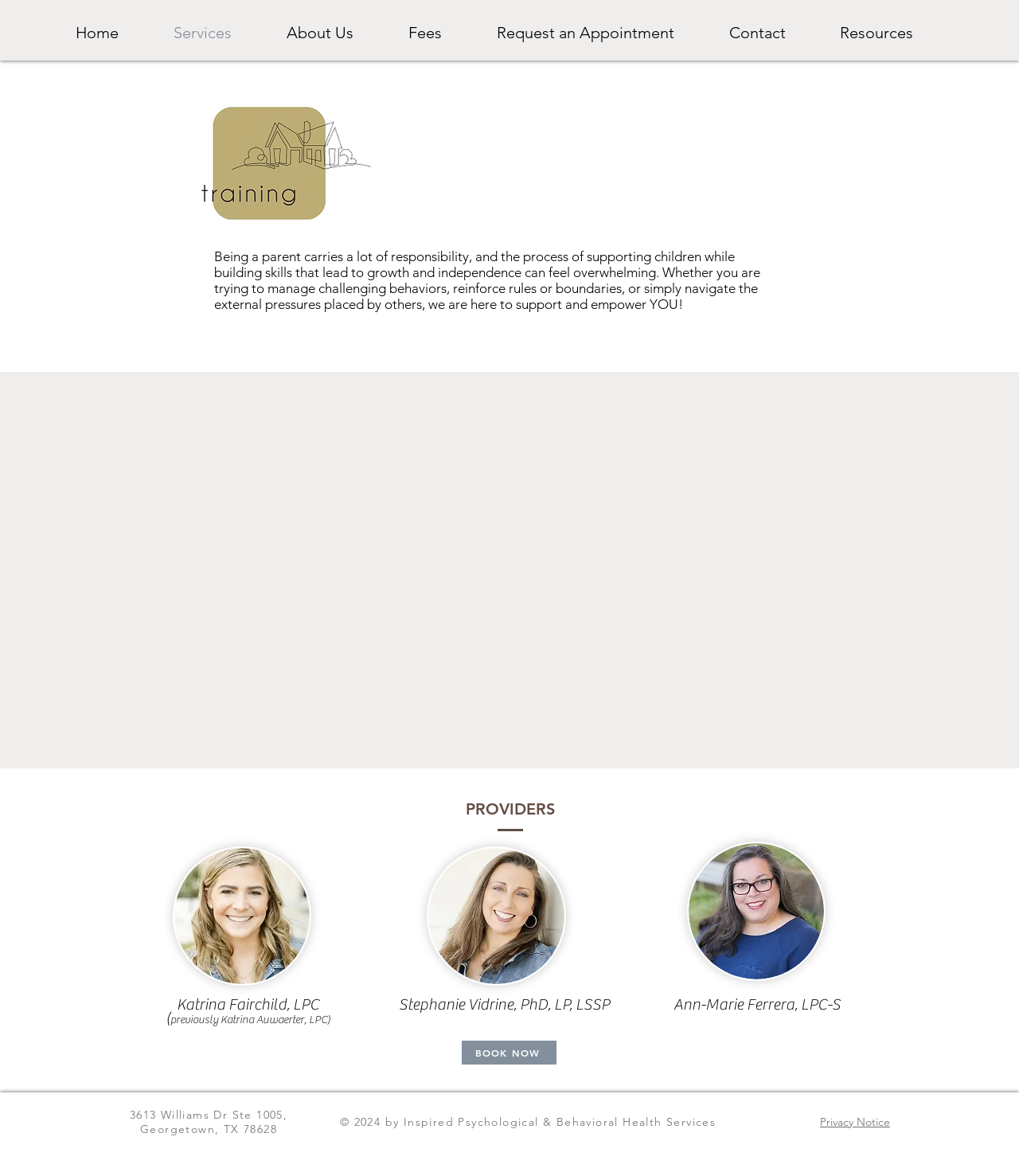Please find the bounding box coordinates for the clickable element needed to perform this instruction: "Read the 'Luxury Spa Service On A Cruise Ship' article".

None